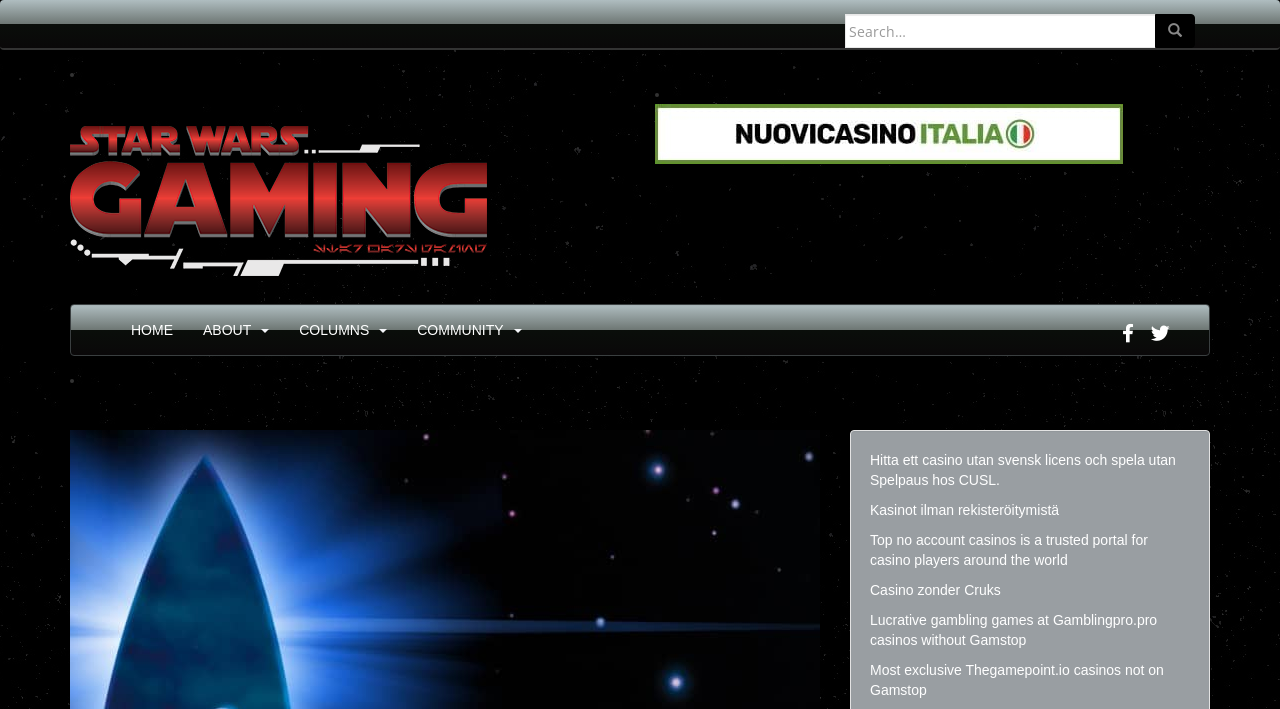Give a short answer using one word or phrase for the question:
What is the text of the first list marker?

•